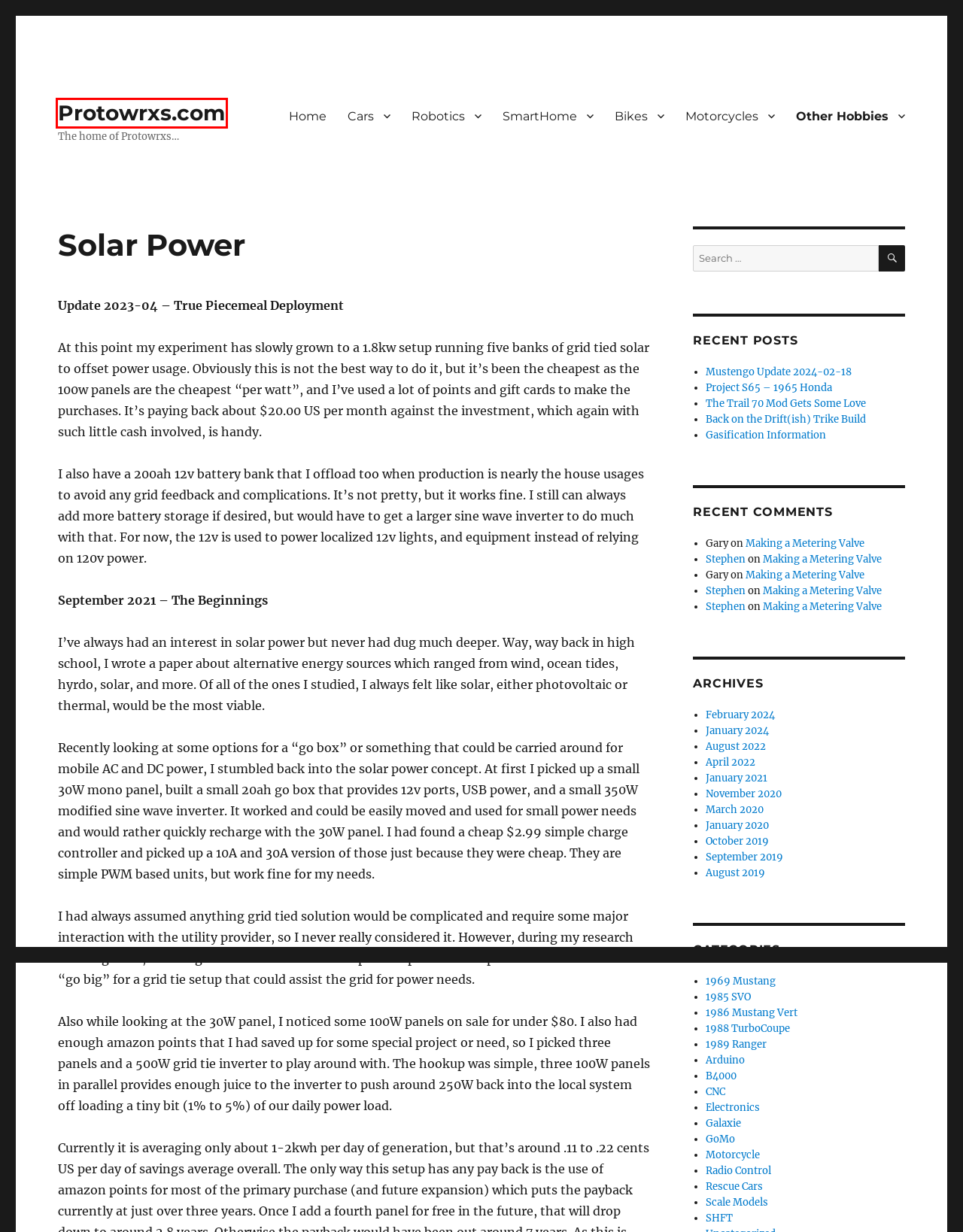Given a webpage screenshot with a red bounding box around a particular element, identify the best description of the new webpage that will appear after clicking on the element inside the red bounding box. Here are the candidates:
A. January 2024 – Protowrxs.com
B. 1988 TurboCoupe – Protowrxs.com
C. Radio Control – Protowrxs.com
D. Bicycles – Protowrxs.com
E. Rescue Cars – Protowrxs.com
F. Robotics – Protowrxs.com
G. Protowrxs.com – The home of Protowrxs…
H. CNC – Protowrxs.com

G